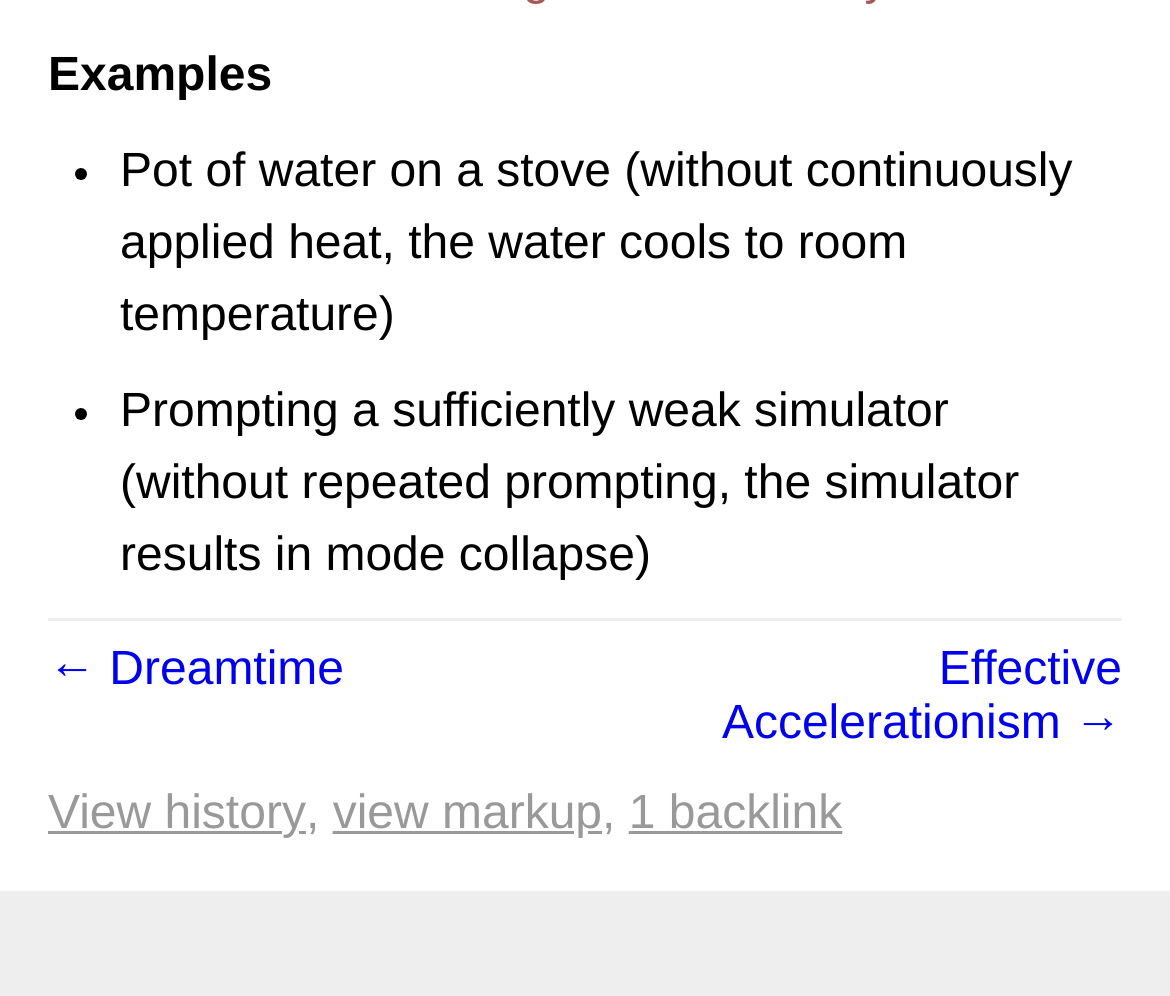Identify the bounding box for the UI element that is described as follows: "Effective Accelerationism →".

[0.509, 0.623, 0.959, 0.78]